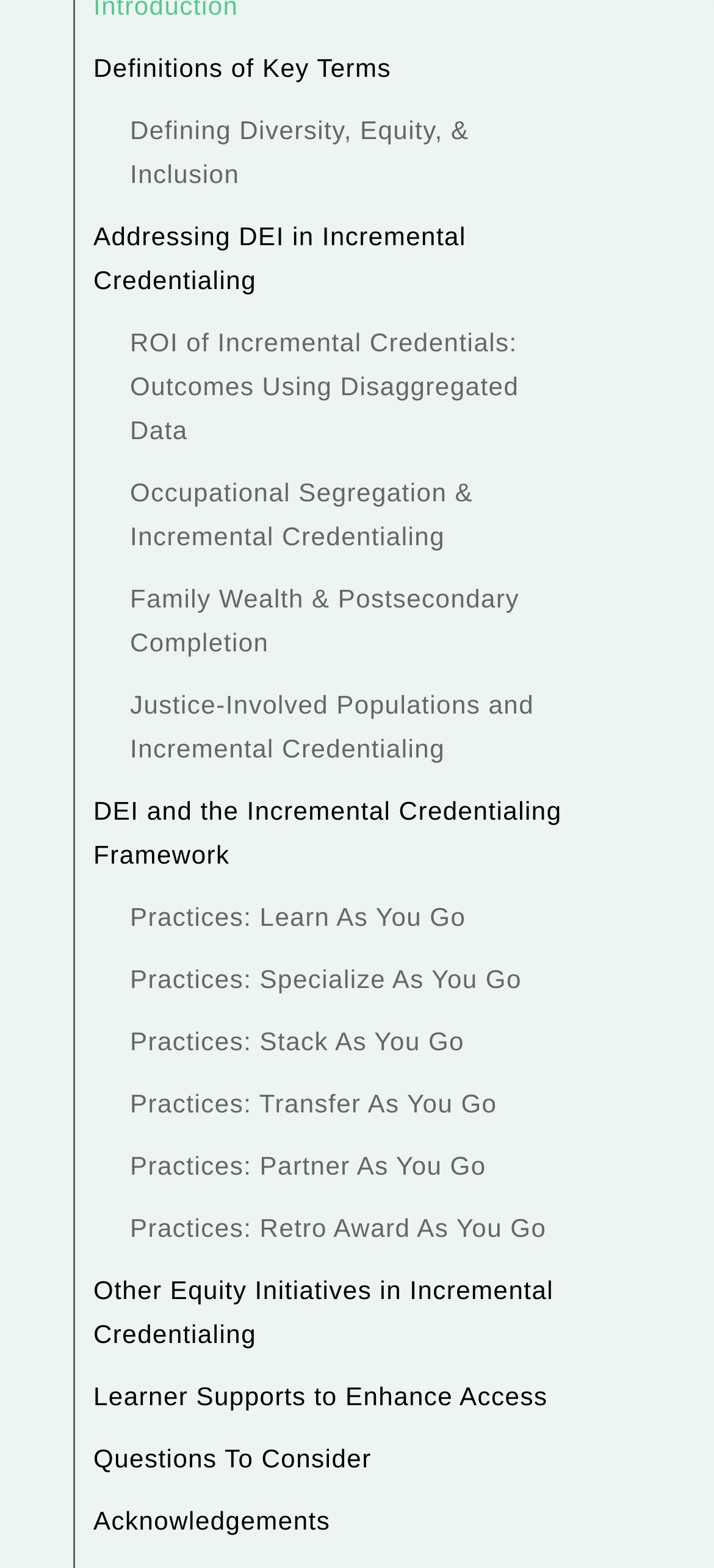How many links are related to diversity, equity, and inclusion?
Using the visual information, answer the question in a single word or phrase.

3